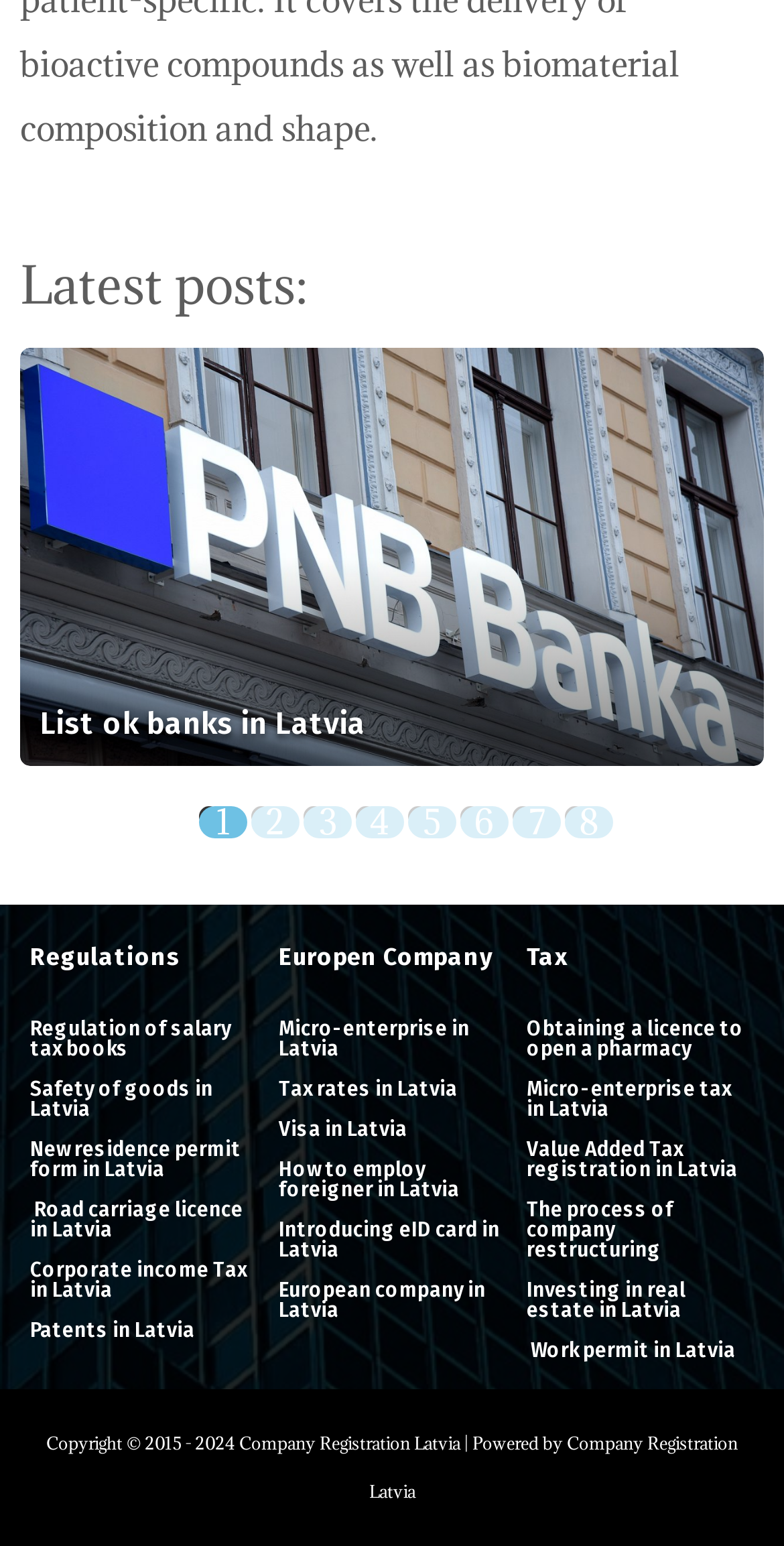Can you find the bounding box coordinates for the UI element given this description: "Micro-enterprise tax in Latvia"? Provide the coordinates as four float numbers between 0 and 1: [left, top, right, bottom].

[0.672, 0.692, 0.961, 0.731]